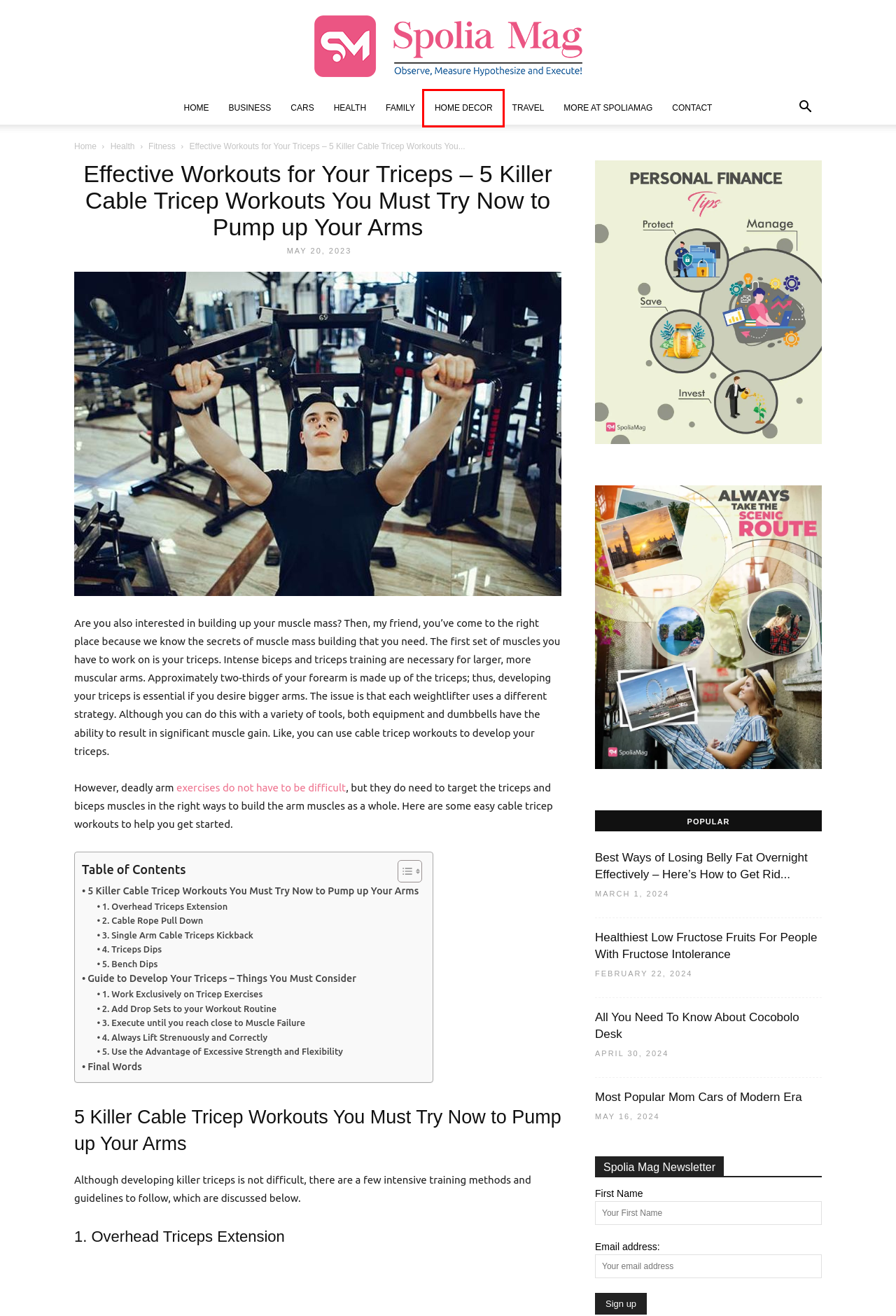You have a screenshot showing a webpage with a red bounding box highlighting an element. Choose the webpage description that best fits the new webpage after clicking the highlighted element. The descriptions are:
A. Family Archives - Spolia Mag - Enhance your Lifestyle
B. Spolia Mag - Enhance your Lifestyle
C. Home Archives - Spolia Mag - Enhance your Lifestyle
D. Low Fructose Fruits to Eat during Dieting to Lose Weight
E. Best Mom Cars: Top Selection To Make You Fall Head Over Heels!
F. Cocobolo Desk - Rare, Expensive but Remarkable!
G. How to lose lower belly fat overnight: Best Ways to Do it Safely
H. All about Cars, SUVs, Sedans, Electric and Hybrid Vehicles

C